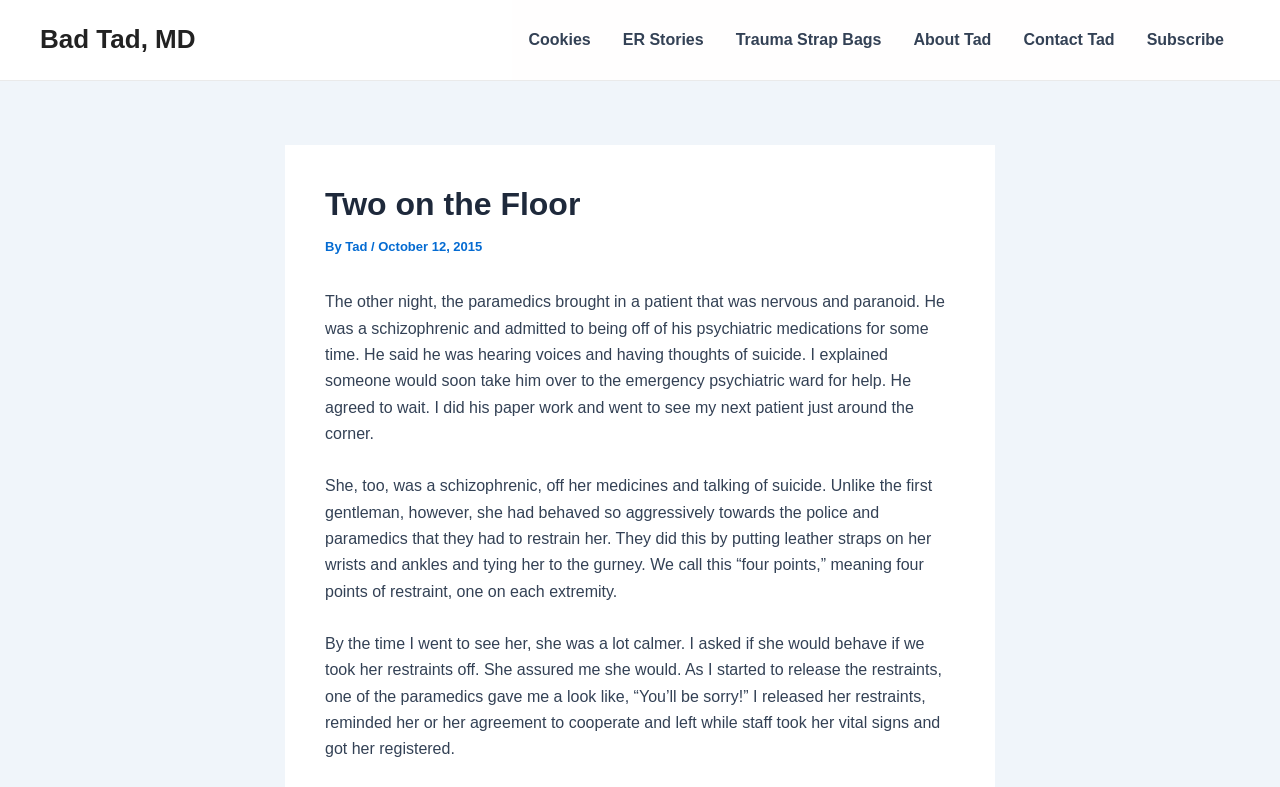Locate the bounding box coordinates of the clickable area to execute the instruction: "Read the 'ER Stories' page". Provide the coordinates as four float numbers between 0 and 1, represented as [left, top, right, bottom].

[0.474, 0.0, 0.562, 0.102]